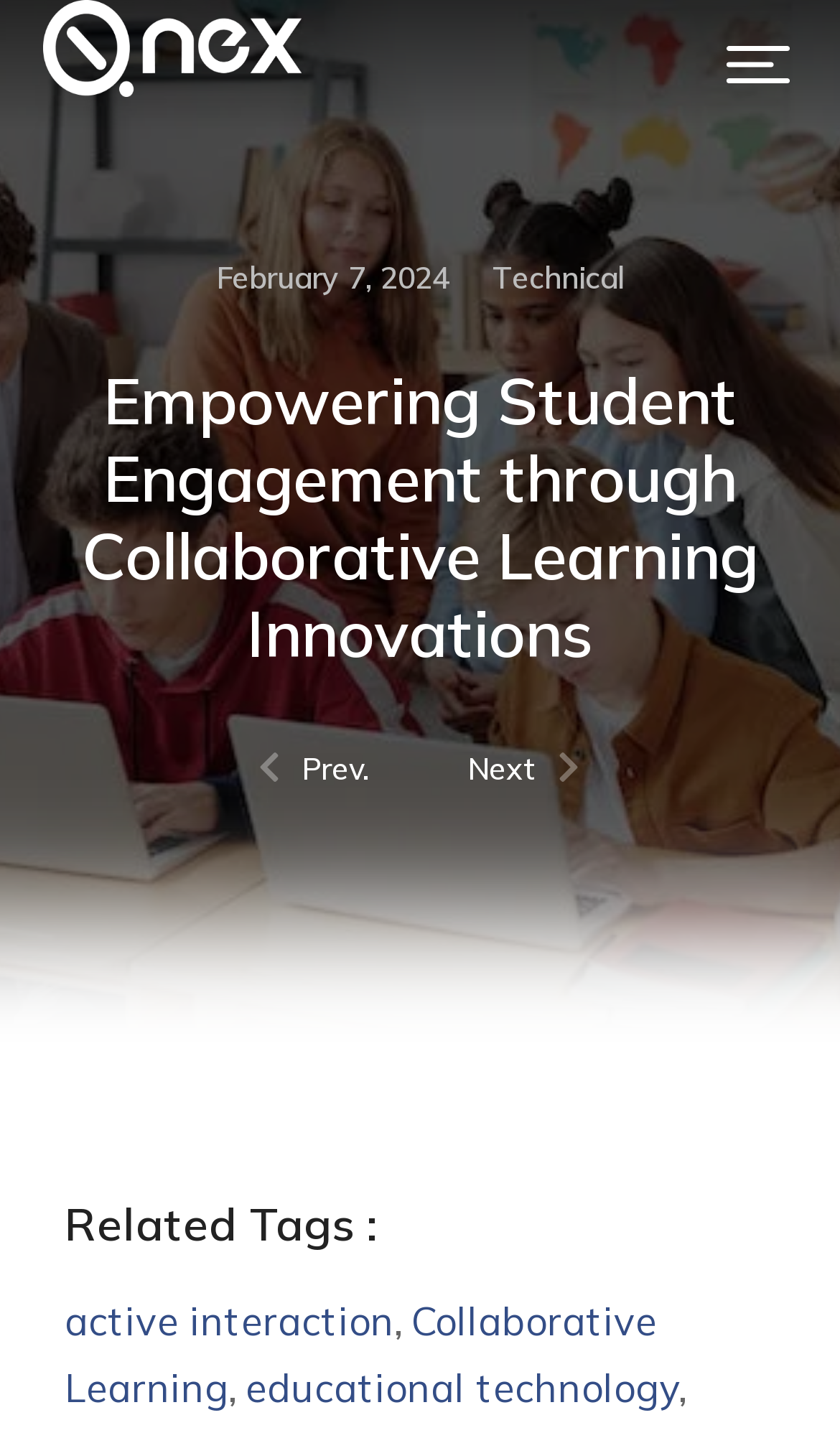Determine the bounding box coordinates for the region that must be clicked to execute the following instruction: "Learn about the benefits of working with an HR consultancy in Cheshire".

None